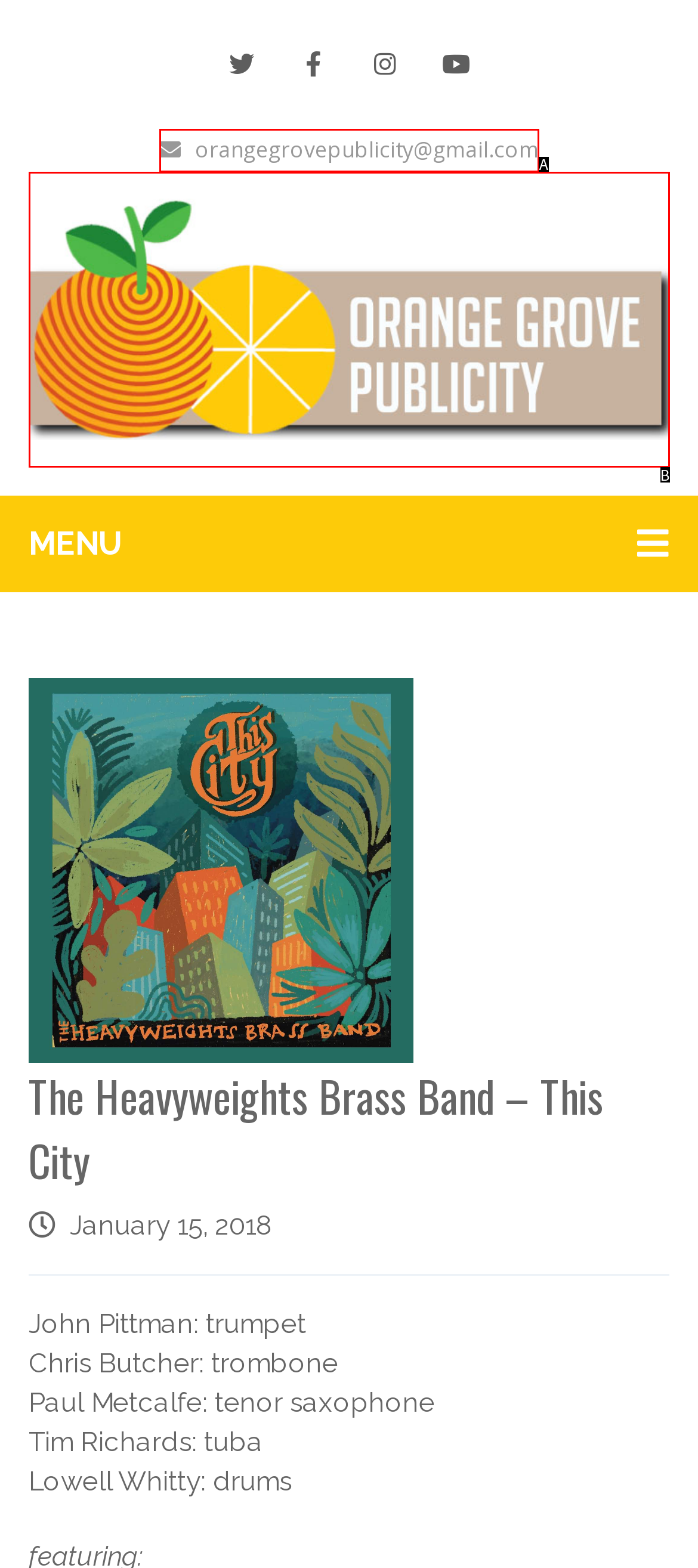Match the HTML element to the given description: title="Orange Grove Publicity"
Indicate the option by its letter.

B